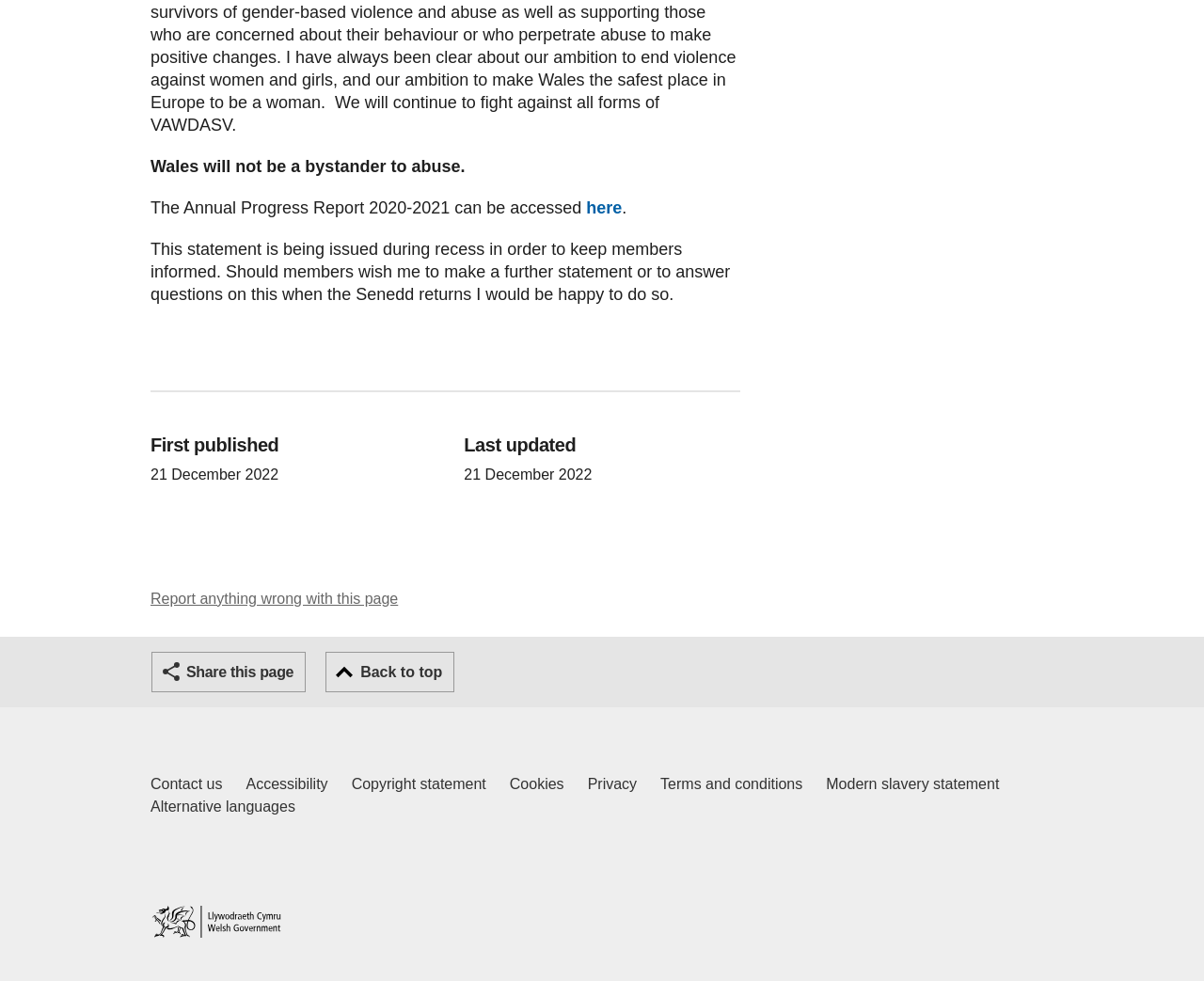Please find the bounding box coordinates (top-left x, top-left y, bottom-right x, bottom-right y) in the screenshot for the UI element described as follows: Share this page

[0.126, 0.665, 0.254, 0.706]